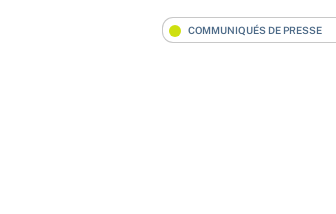What type of content is categorized under 'COMMUNIQUÉS DE PRESSE'?
Utilize the information in the image to give a detailed answer to the question.

The label 'COMMUNIQUÉS DE PRESSE' categorizes articles or content related to press releases, which implies that the content under this label is related to news, announcements, or official statements.